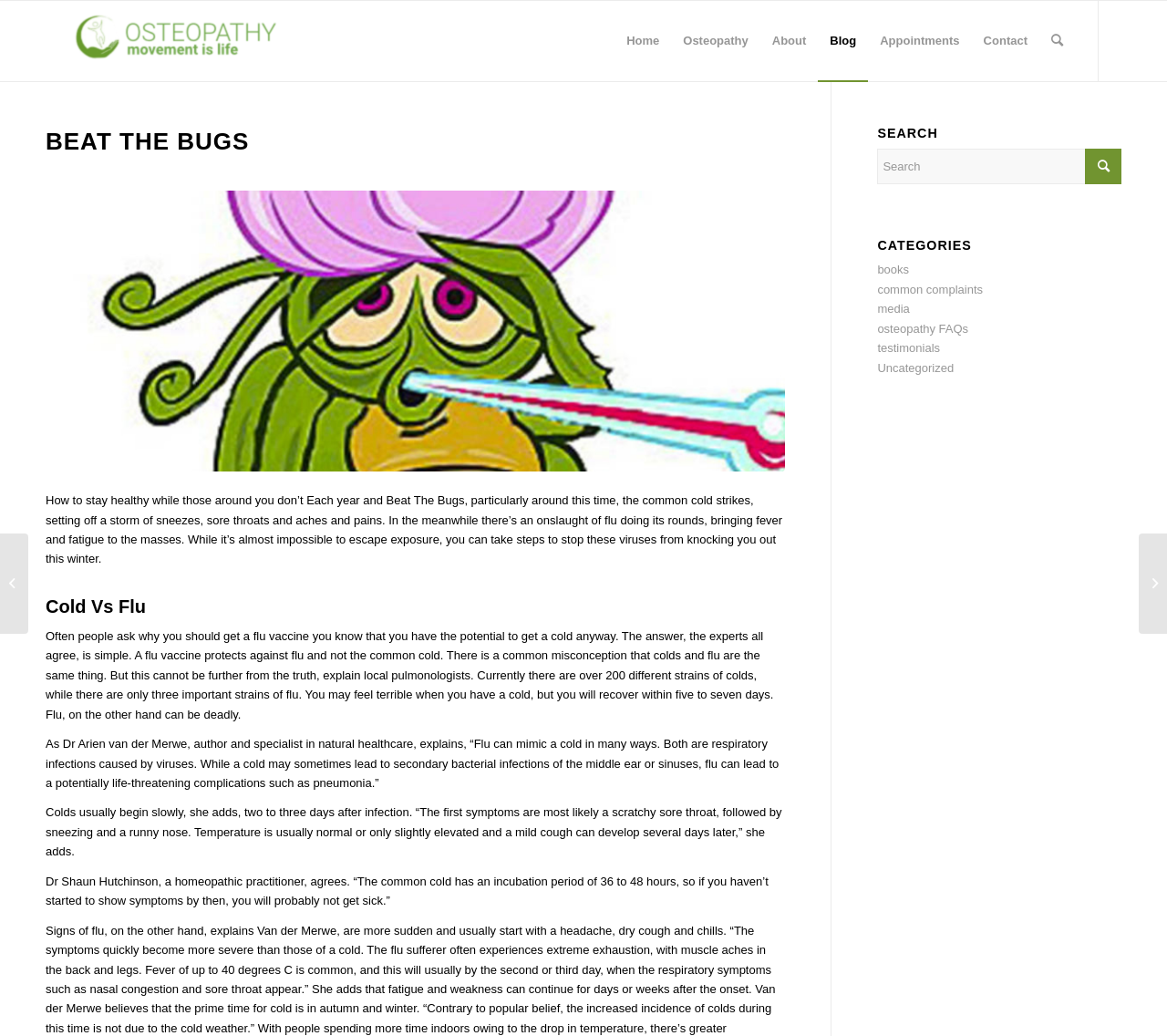Provide the bounding box coordinates of the HTML element this sentence describes: "media". The bounding box coordinates consist of four float numbers between 0 and 1, i.e., [left, top, right, bottom].

[0.752, 0.292, 0.78, 0.305]